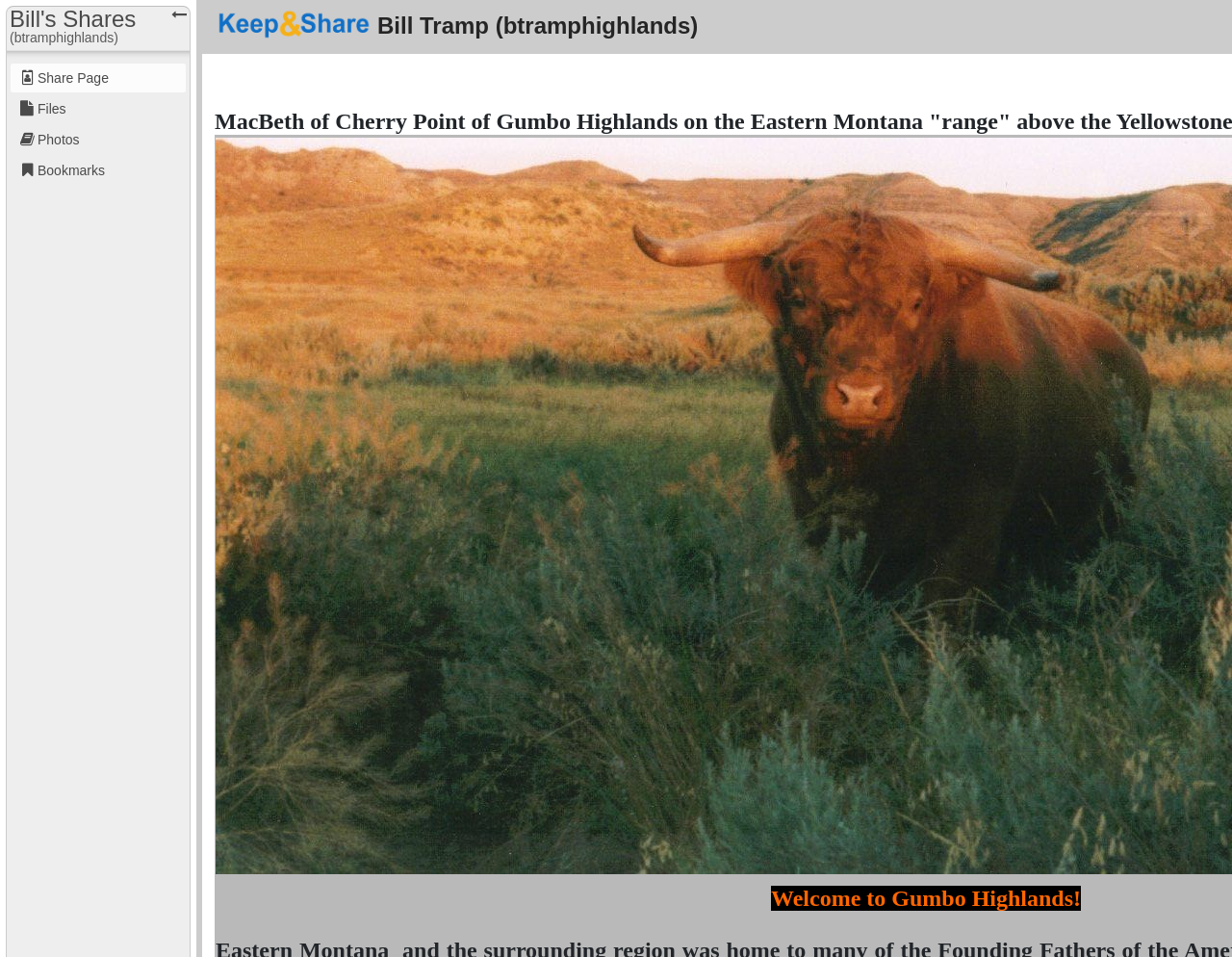What are the main sections of the webpage?
Using the visual information, respond with a single word or phrase.

Home, Share Page, Files, Photos, Bookmarks